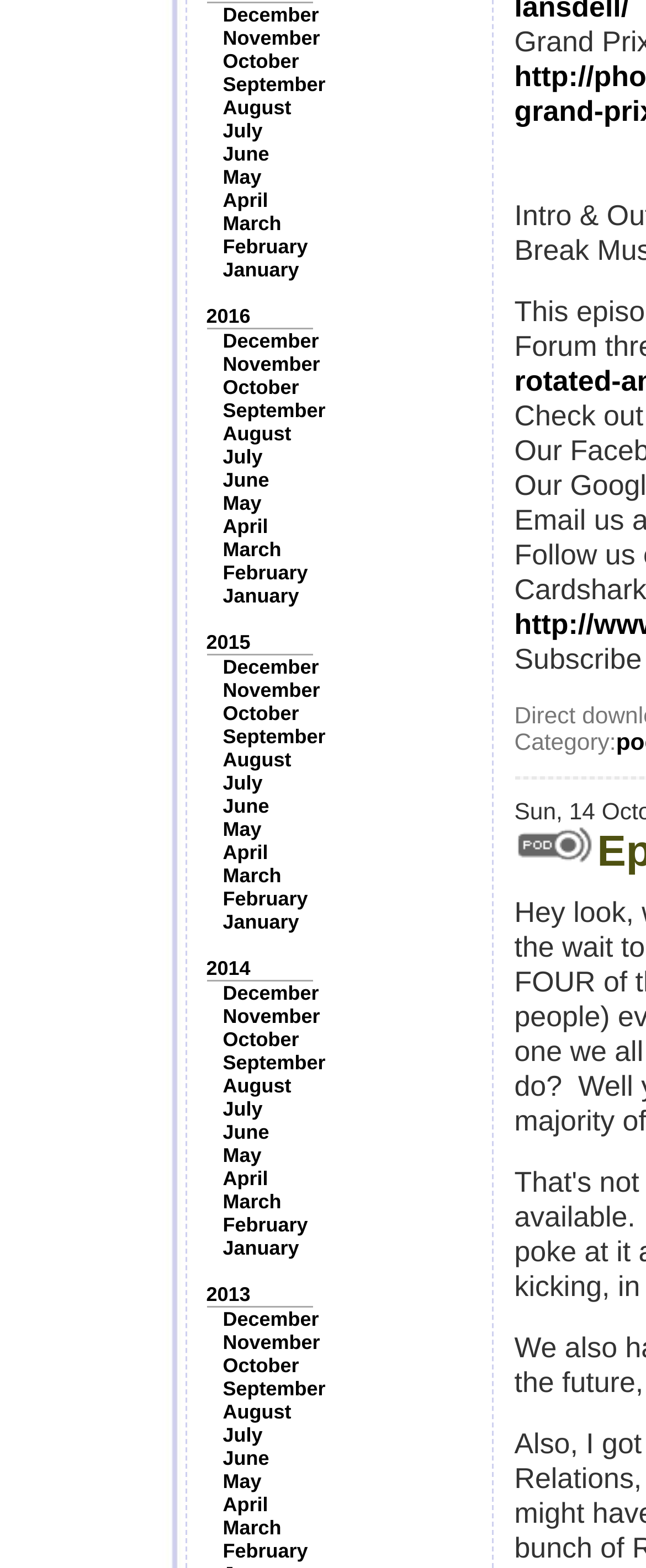Highlight the bounding box coordinates of the element you need to click to perform the following instruction: "Click on January."

[0.345, 0.165, 0.463, 0.179]